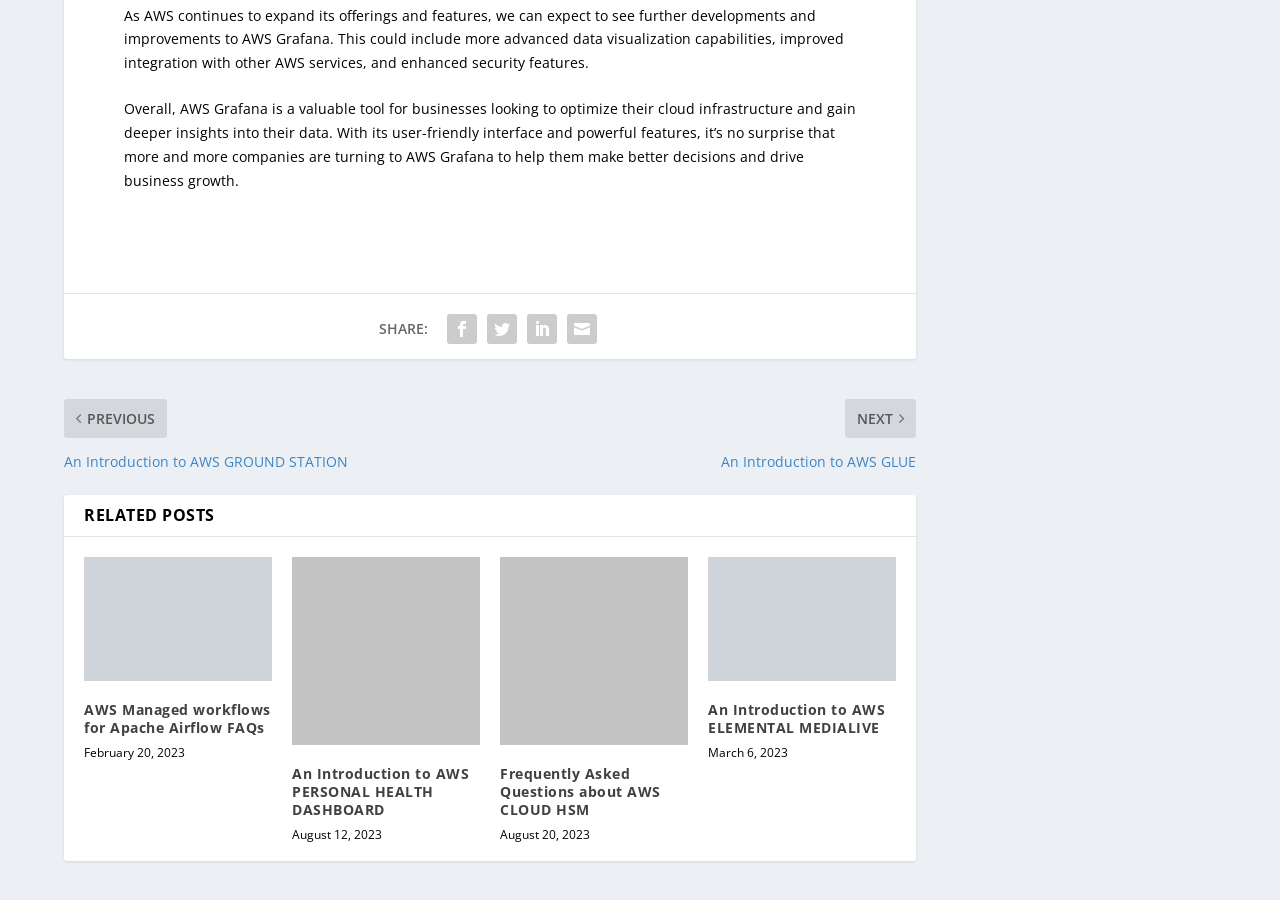Please provide a comprehensive answer to the question below using the information from the image: How many social media sharing links are available?

I counted the number of social media sharing links by looking at the section with the text 'SHARE:' and found four links with icons, which are likely Facebook, Twitter, LinkedIn, and Email.